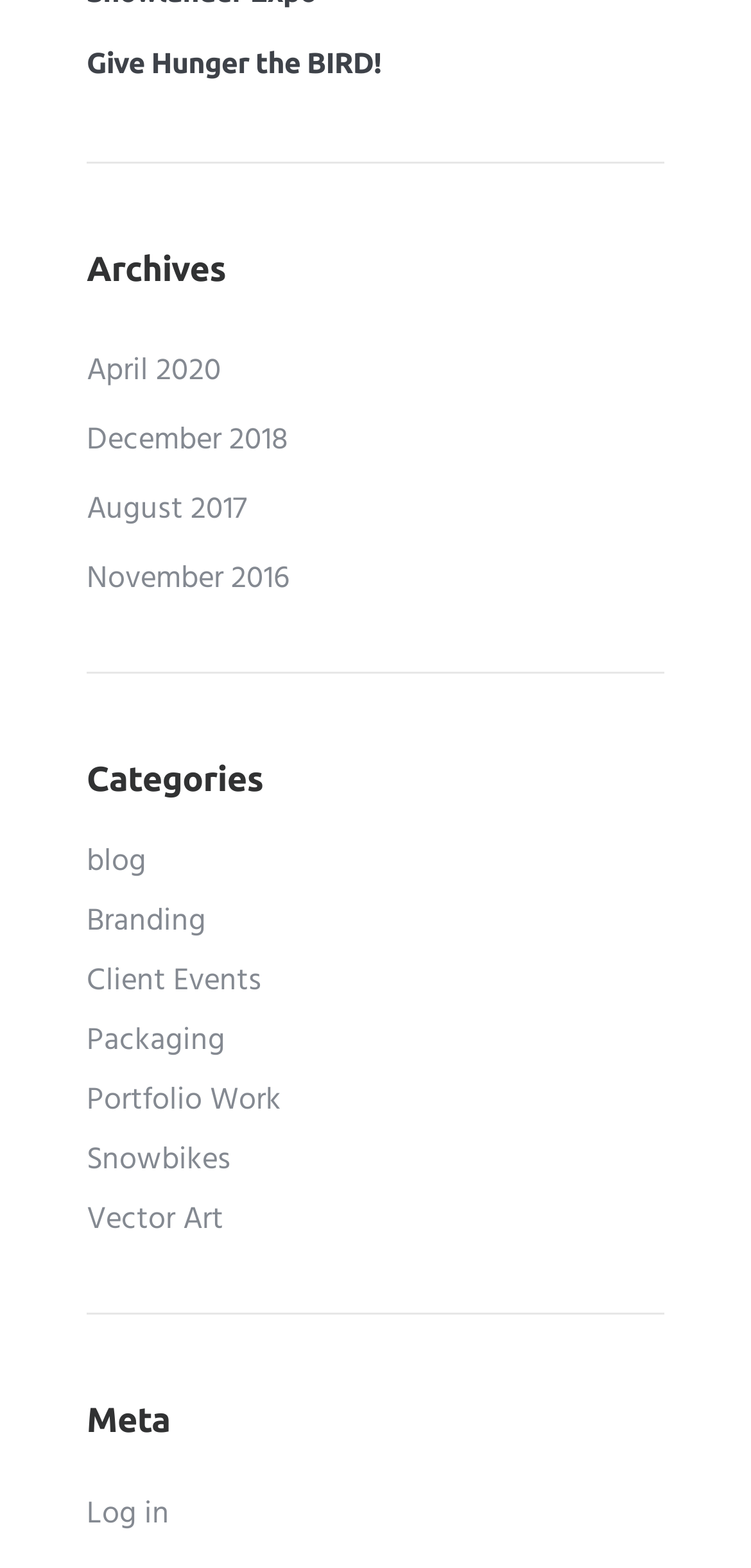Please provide the bounding box coordinates for the UI element as described: "Vector Art". The coordinates must be four floats between 0 and 1, represented as [left, top, right, bottom].

[0.115, 0.769, 0.297, 0.788]